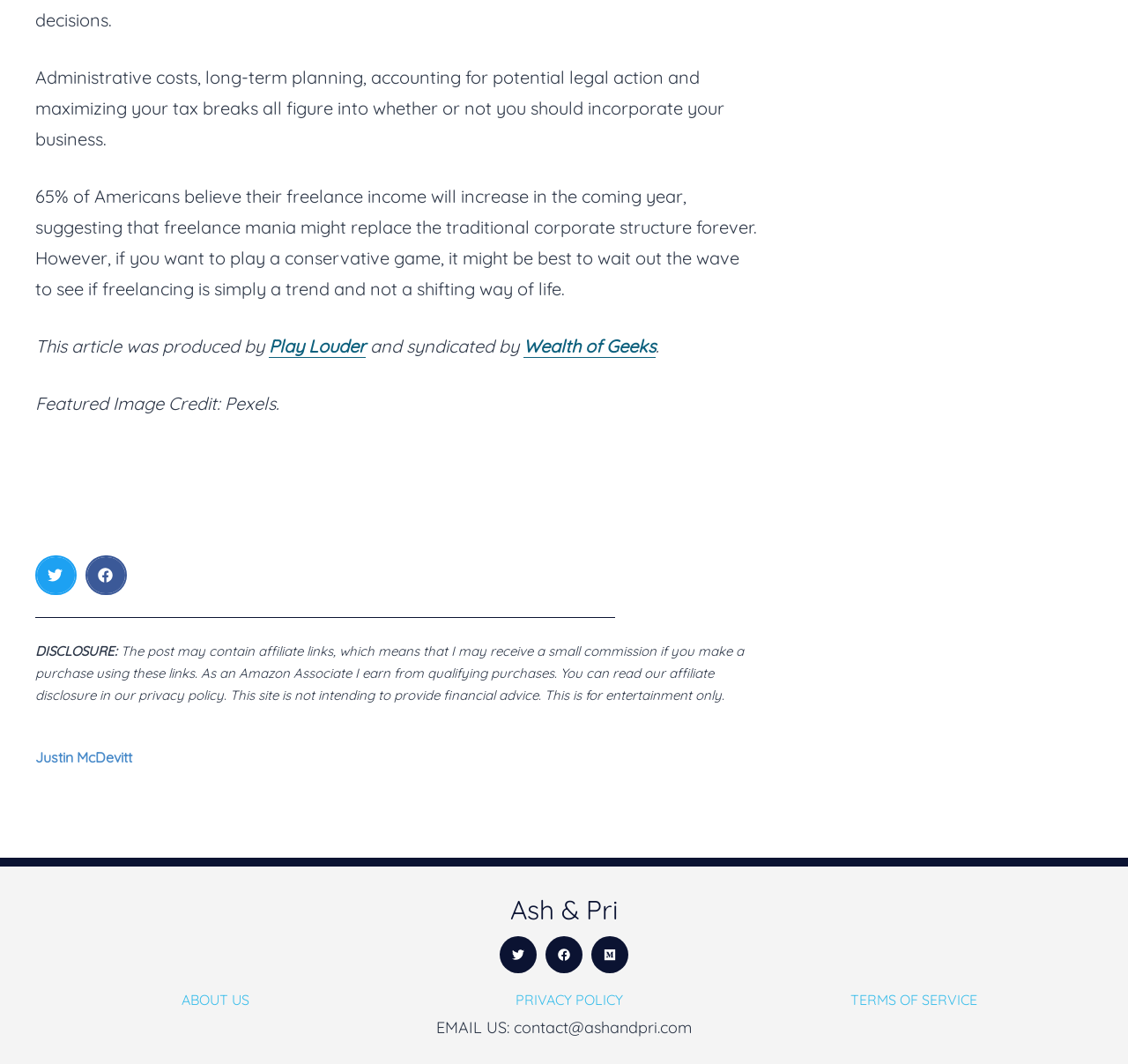Identify the bounding box coordinates for the UI element described as: "Wealth of Geeks". The coordinates should be provided as four floats between 0 and 1: [left, top, right, bottom].

[0.464, 0.315, 0.581, 0.336]